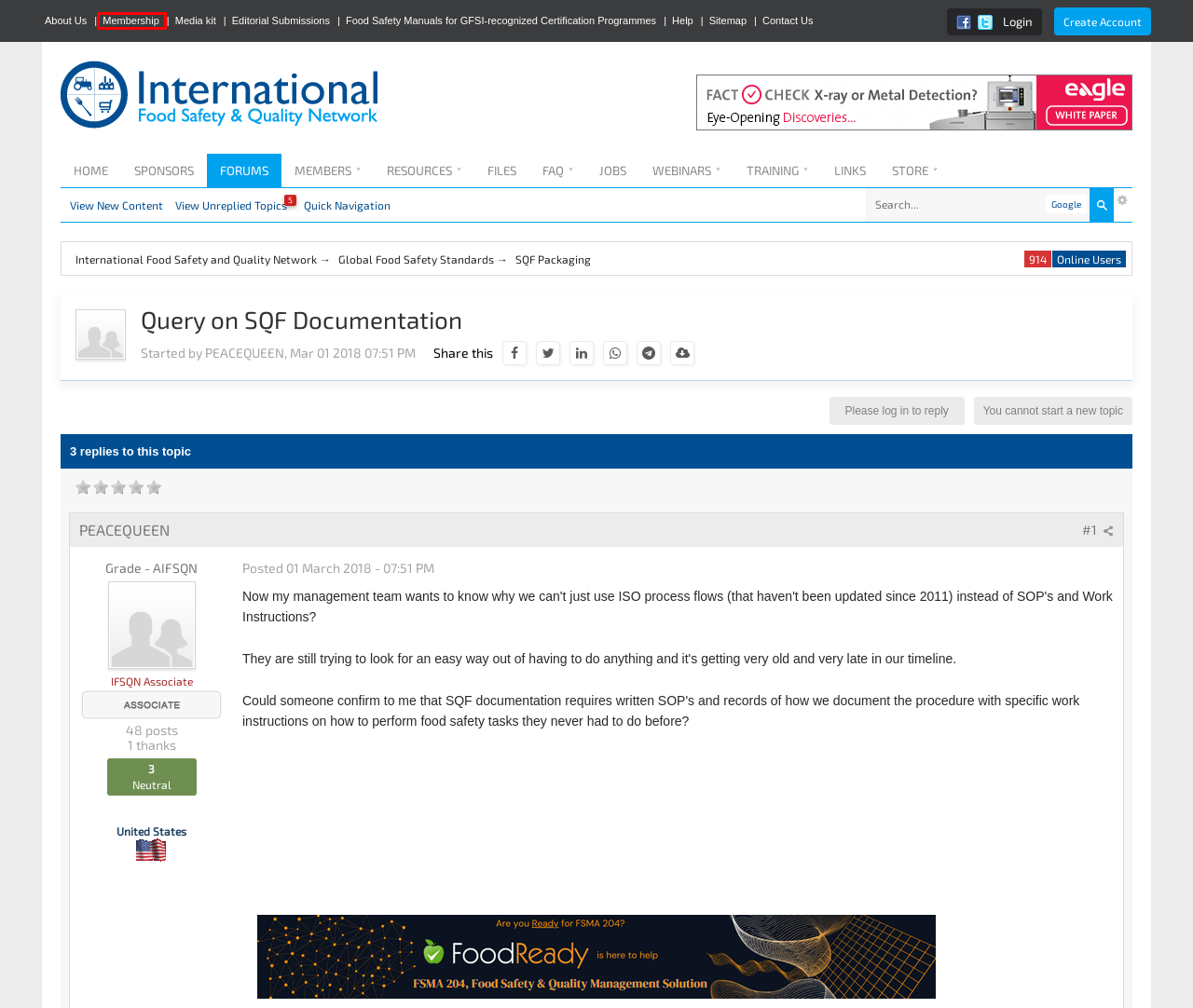Examine the screenshot of a webpage with a red bounding box around a specific UI element. Identify which webpage description best matches the new webpage that appears after clicking the element in the red bounding box. Here are the candidates:
A. SQF Packaging - International Food Safety and Quality Network
B. Files - International Food Safety and Quality Network
C. Premium Training Webinars
D. New Support Request
E. Quick Navigation - Forums
F. IFSQN Food Safety Jobs - Specialist Recruitment for Food Safety & Quality Management Practitioners
G. Food Safety Manuals for GFSI-recognized Certification Programmes
H. Membership

H